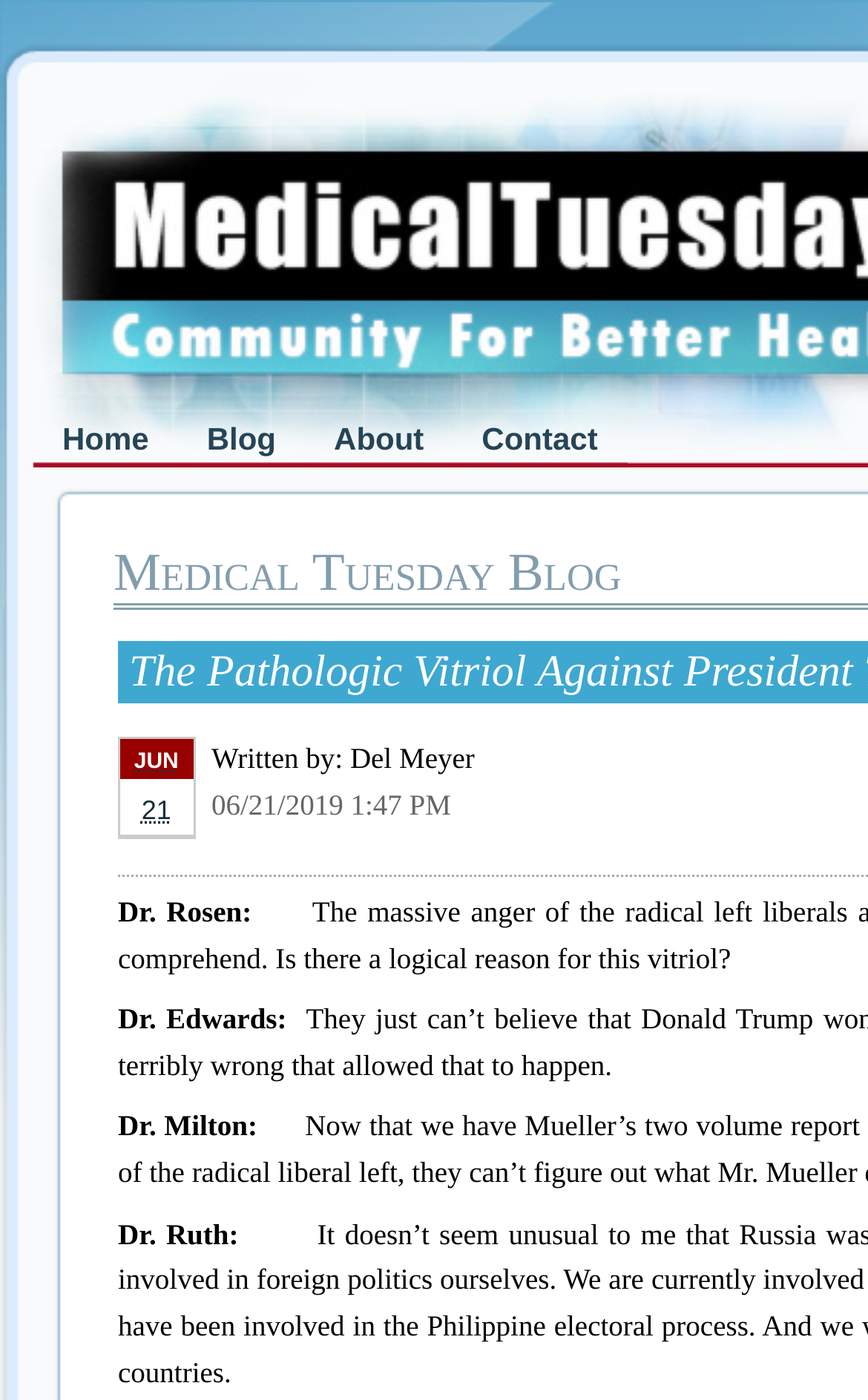What is the position of the 'About' link?
Look at the screenshot and respond with a single word or phrase.

Third from the left